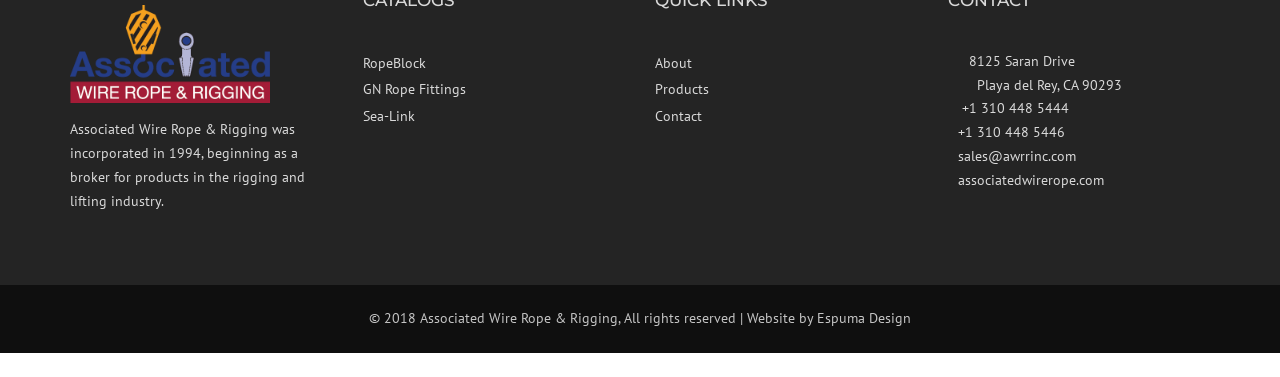What is the email address of Associated Wire Rope & Rigging?
Based on the image, answer the question in a detailed manner.

The email address can be found in the link element with the text 'sales@awrrinc.com'.